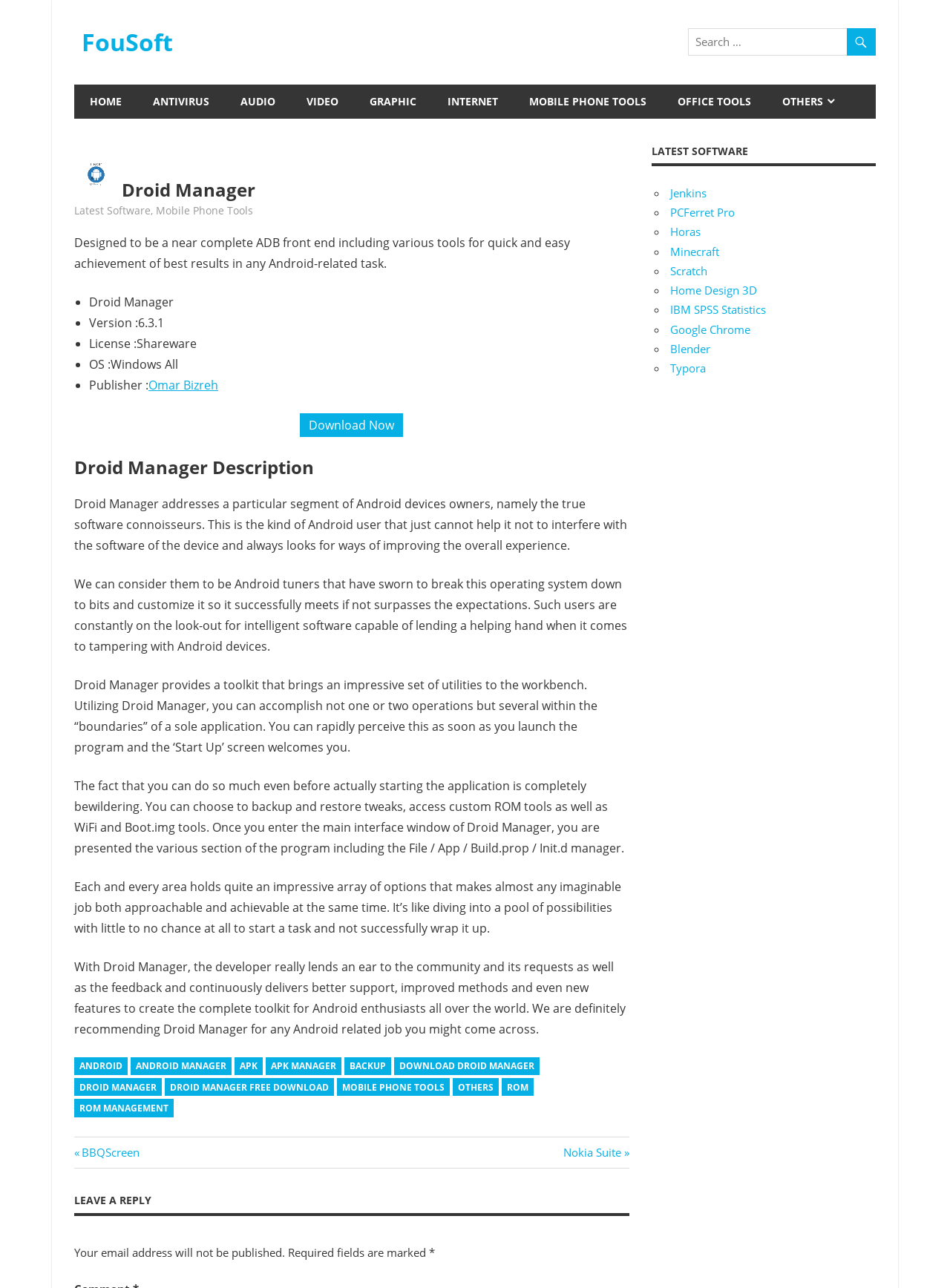Could you provide the bounding box coordinates for the portion of the screen to click to complete this instruction: "Search for software"?

[0.724, 0.022, 0.922, 0.043]